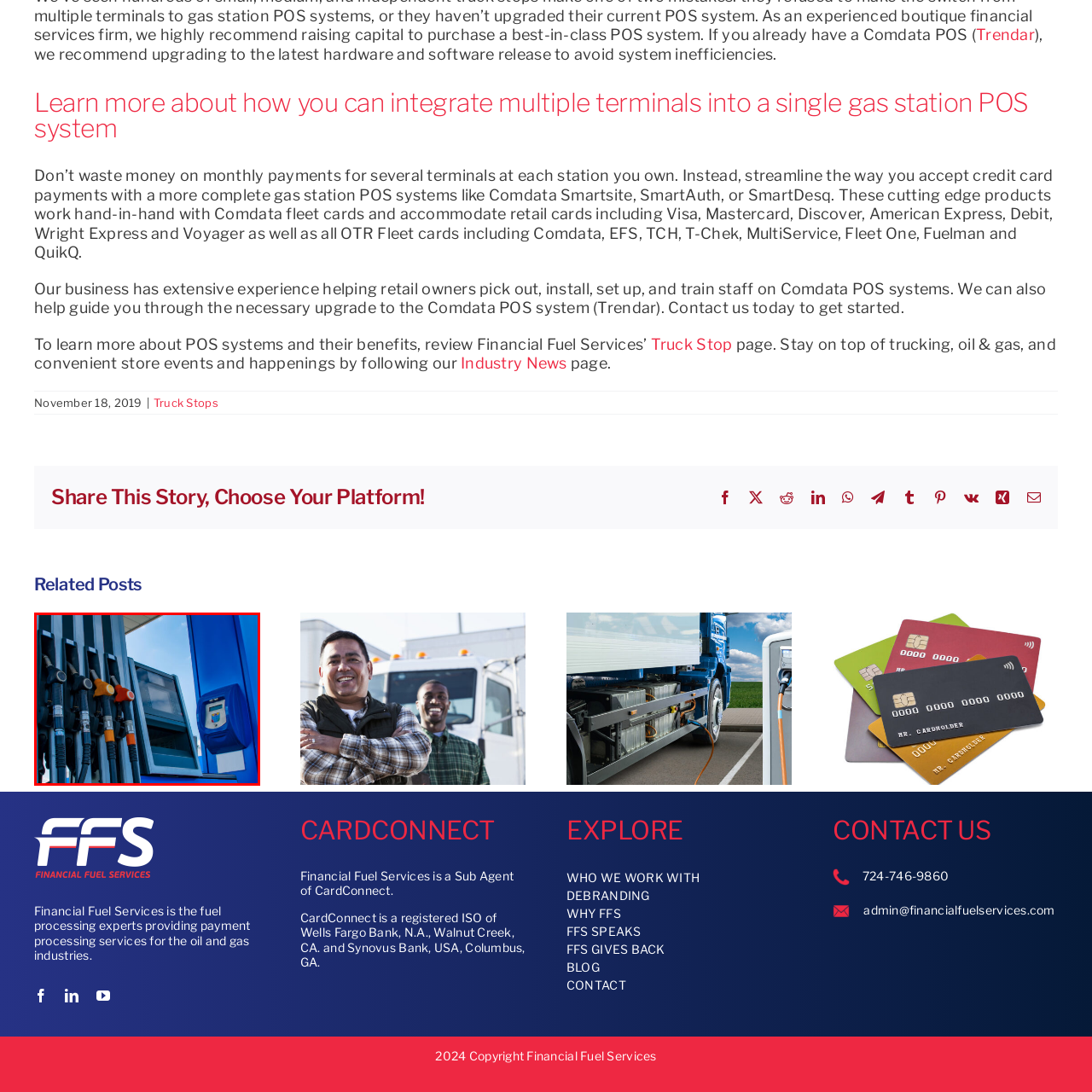Observe the visual content surrounded by a red rectangle, What do the colored handles on the fuel nozzles represent? Respond using just one word or a short phrase.

different types of fuel